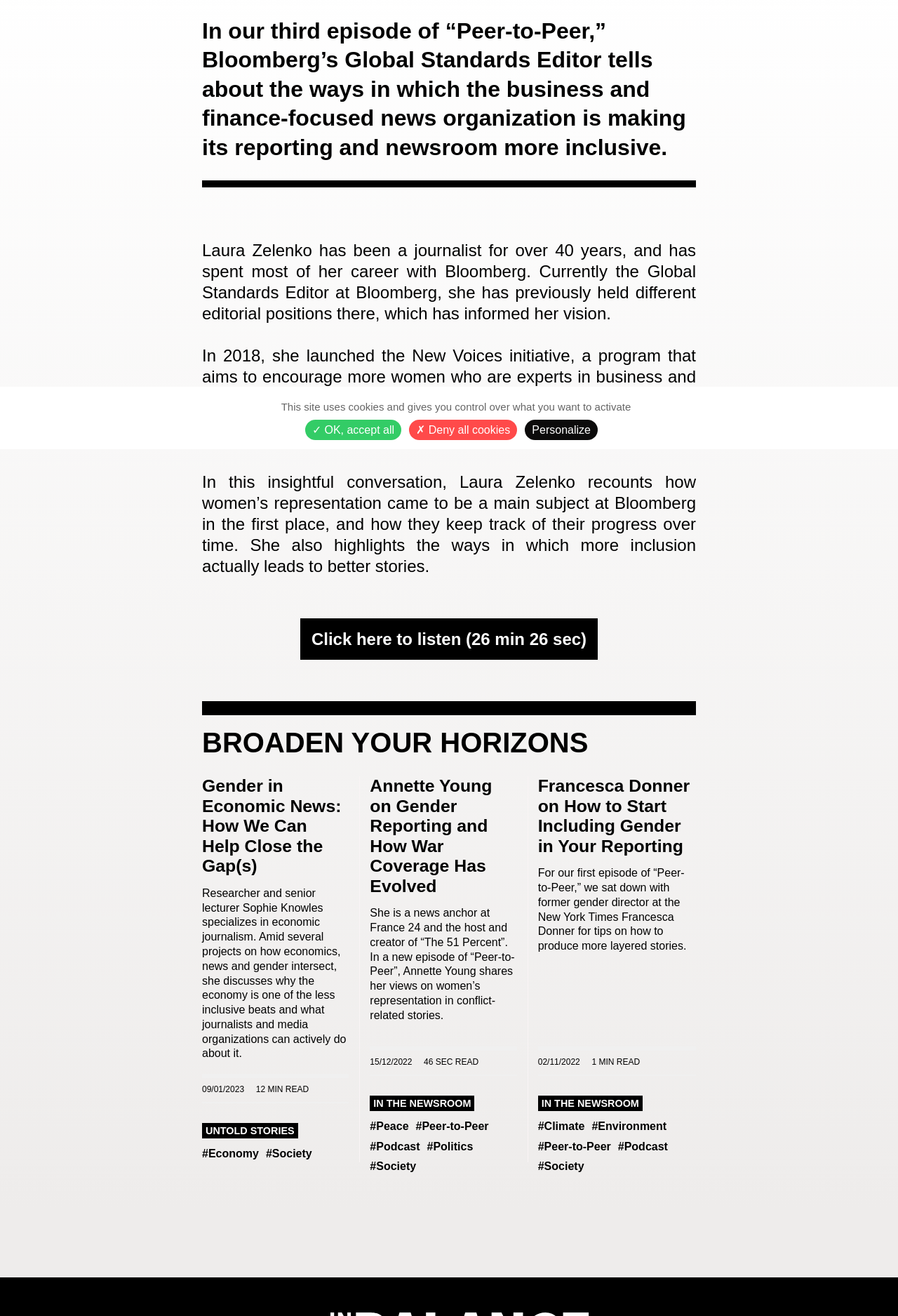Locate the bounding box coordinates of the UI element described by: "#Podcast". The bounding box coordinates should consist of four float numbers between 0 and 1, i.e., [left, top, right, bottom].

[0.412, 0.866, 0.468, 0.876]